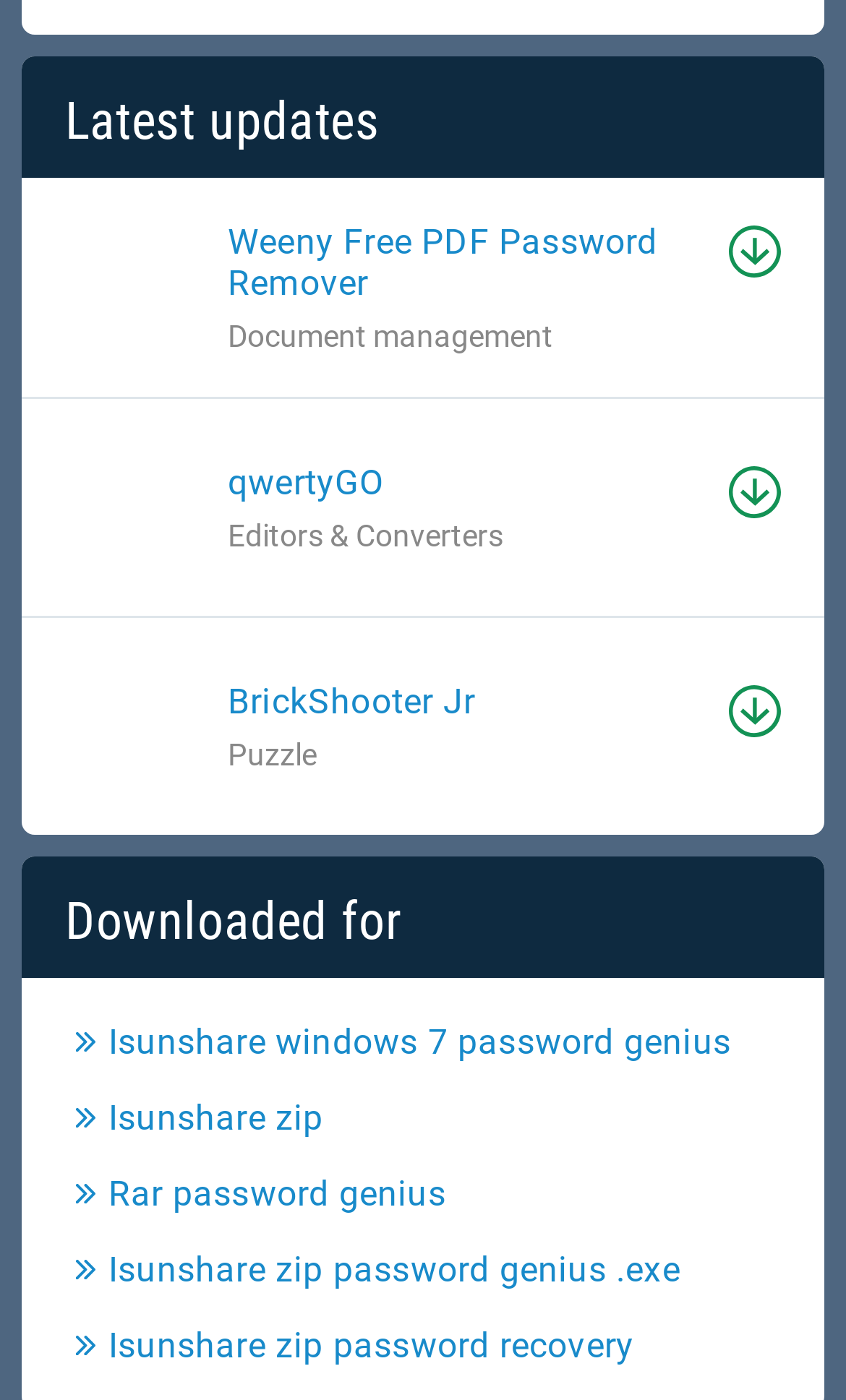Identify the coordinates of the bounding box for the element that must be clicked to accomplish the instruction: "Download BrickShooter Jr".

[0.862, 0.49, 0.923, 0.527]